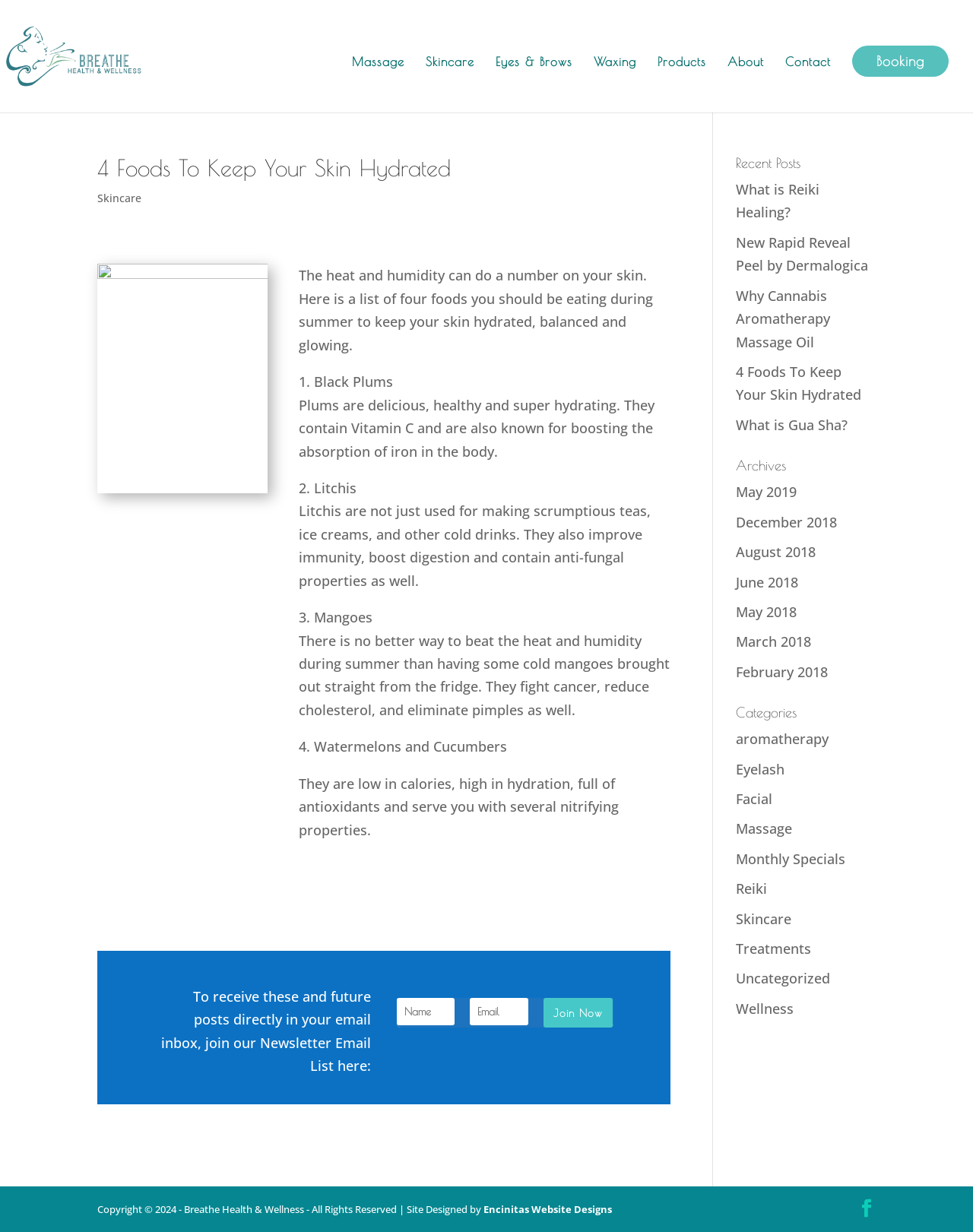Utilize the details in the image to thoroughly answer the following question: What is the name of the website?

I determined the answer by looking at the top-left corner of the webpage, where the logo and website name are typically located. The image with the text 'Breathe Health & Wellness' suggests that this is the name of the website.